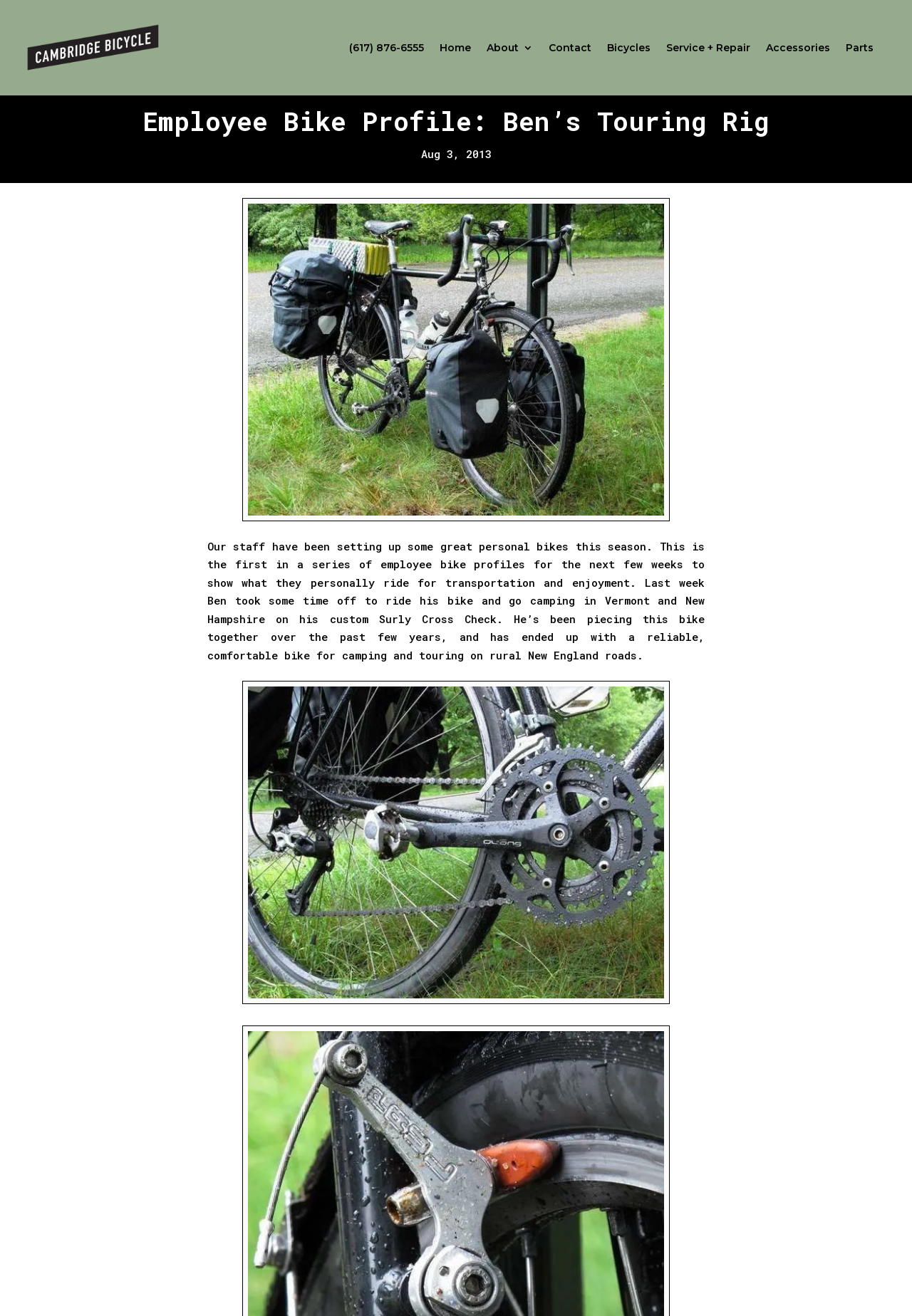Where did Ben go camping?
Look at the image and respond to the question as thoroughly as possible.

I found the answer by reading the text below the image of the bike, which mentions that Ben took some time off to ride his bike and go camping in Vermont and New Hampshire.